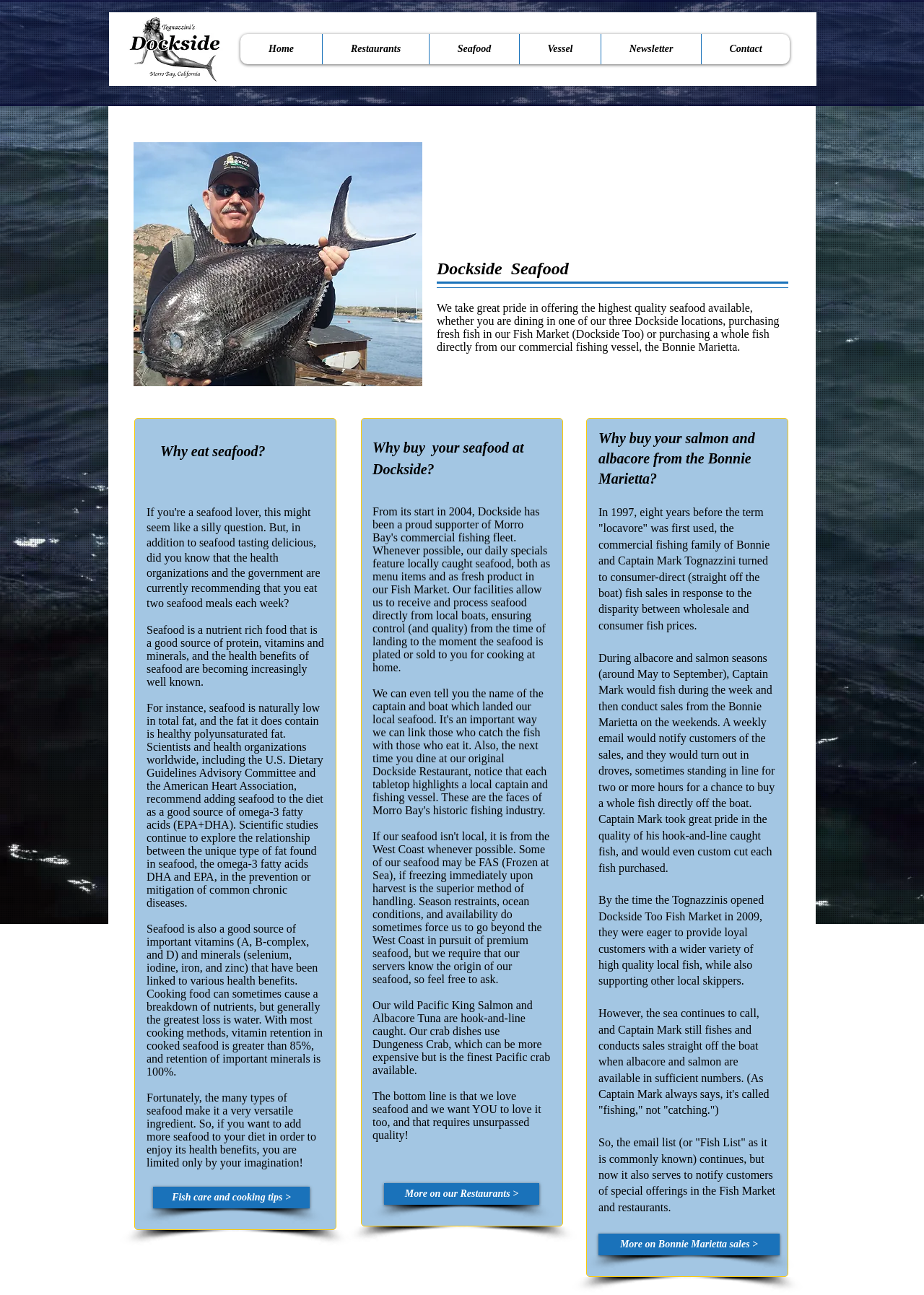Given the description "More on our Restaurants >", determine the bounding box of the corresponding UI element.

[0.416, 0.914, 0.584, 0.93]